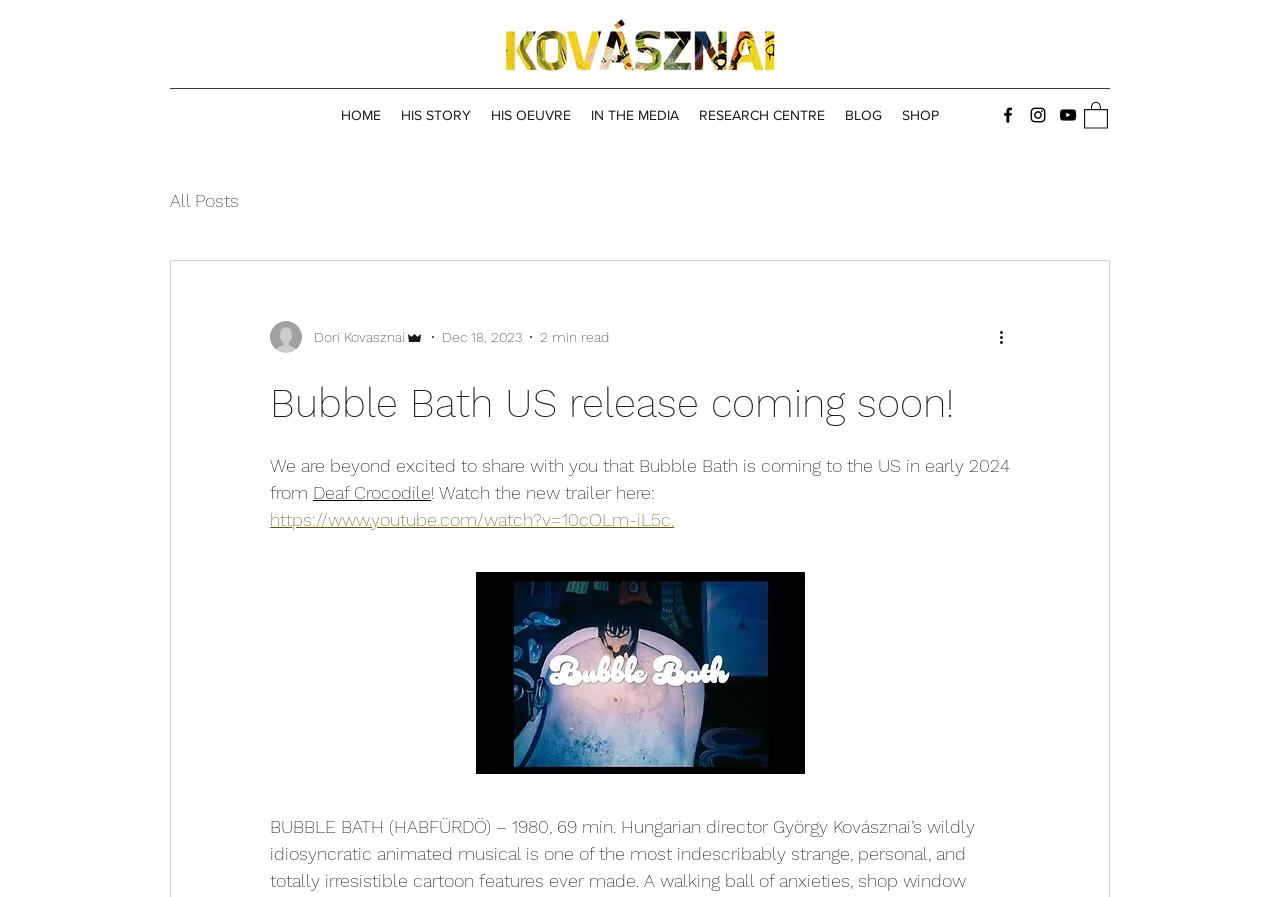What type of content is available in the 'BLOG' section?
Please provide a detailed and comprehensive answer to the question.

The 'BLOG' section likely contains articles or posts written by the website authors, as indicated by the presence of a 'Writer's picture' and a 'Dec 18, 2023' date, suggesting a blog post format.